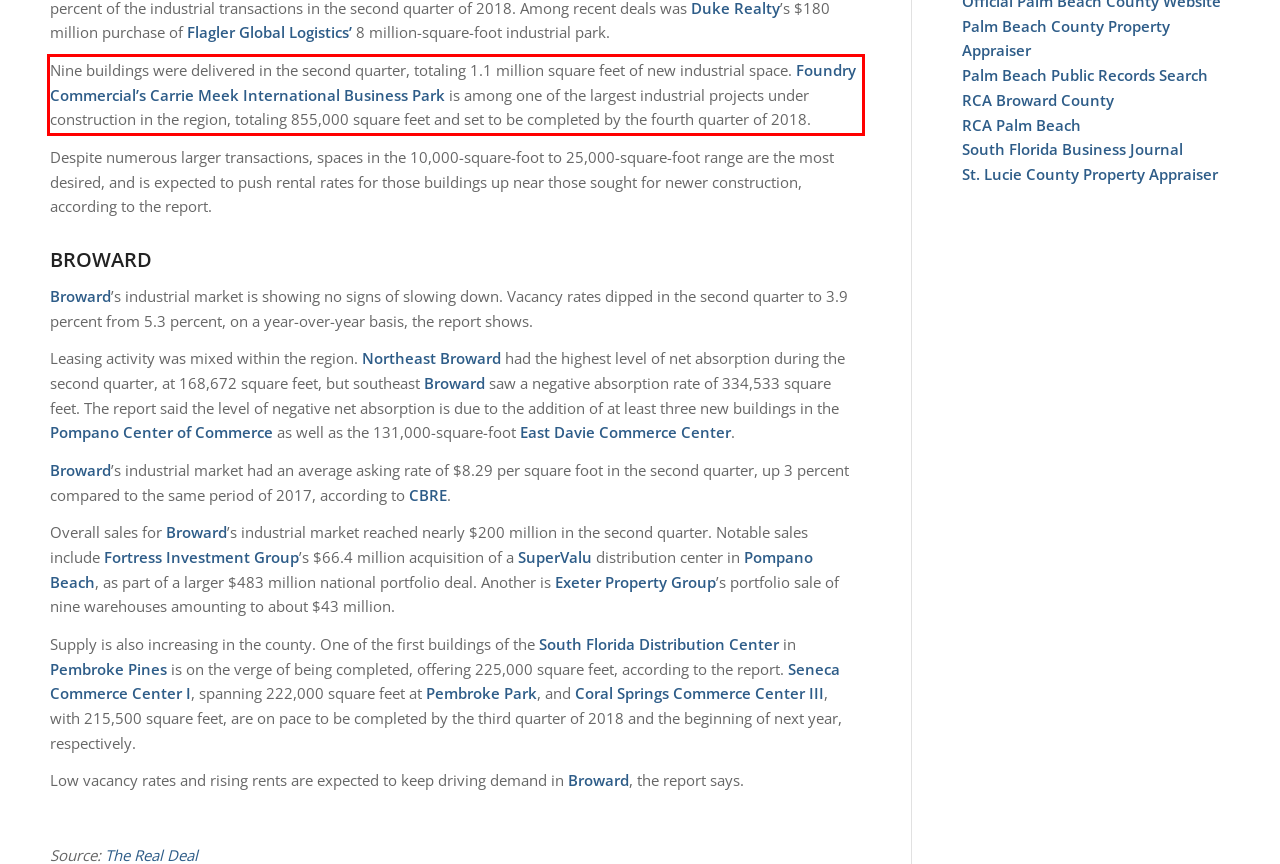Given a screenshot of a webpage containing a red bounding box, perform OCR on the text within this red bounding box and provide the text content.

Nine buildings were delivered in the second quarter, totaling 1.1 million square feet of new industrial space. Foundry Commercial’s Carrie Meek International Business Park is among one of the largest industrial projects under construction in the region, totaling 855,000 square feet and set to be completed by the fourth quarter of 2018.